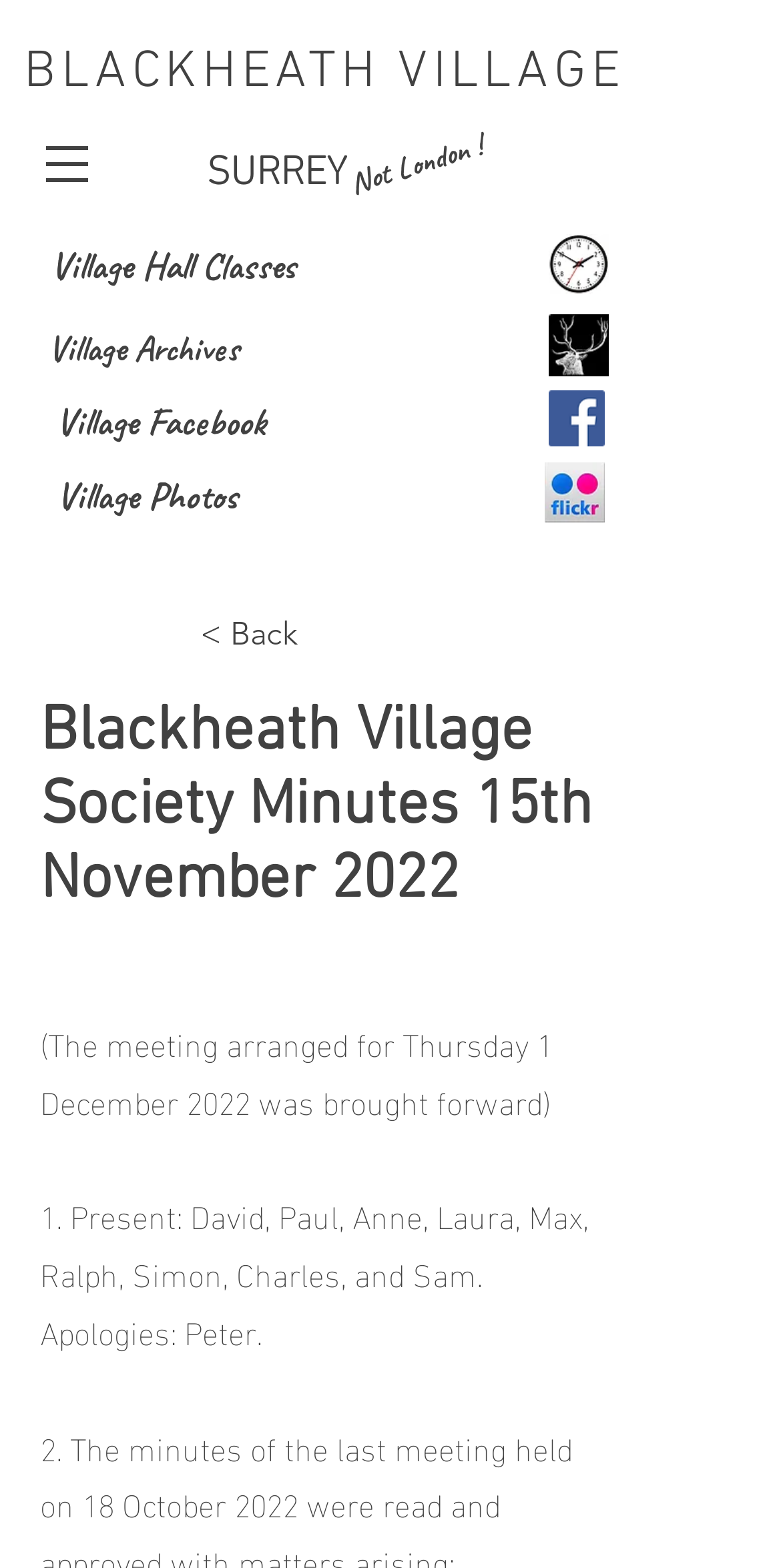Using the webpage screenshot and the element description aria-label="Facebook", determine the bounding box coordinates. Specify the coordinates in the format (top-left x, top-left y, bottom-right x, bottom-right y) with values ranging from 0 to 1.

[0.703, 0.249, 0.774, 0.284]